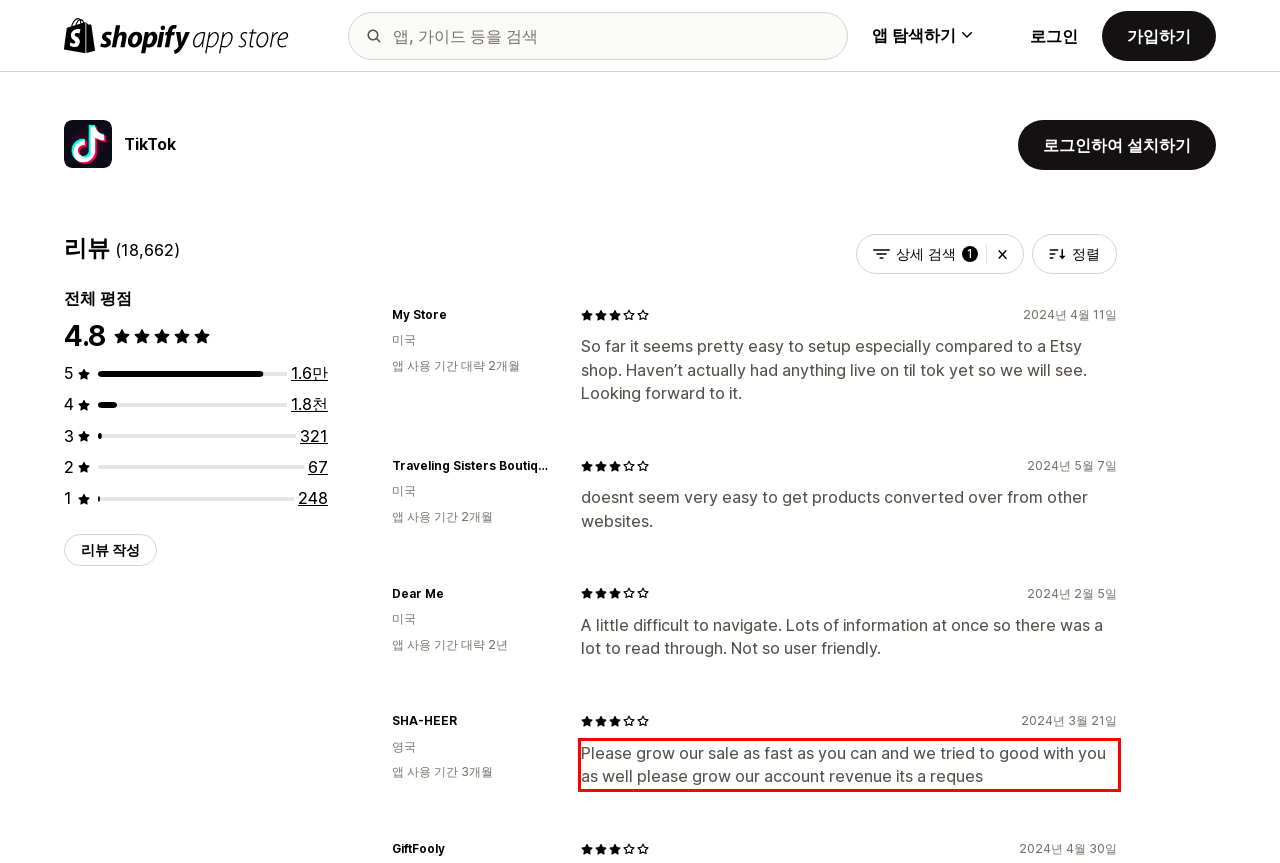You are provided with a screenshot of a webpage that includes a red bounding box. Extract and generate the text content found within the red bounding box.

Please grow our sale as fast as you can and we tried to good with you as well please grow our account revenue its a reques